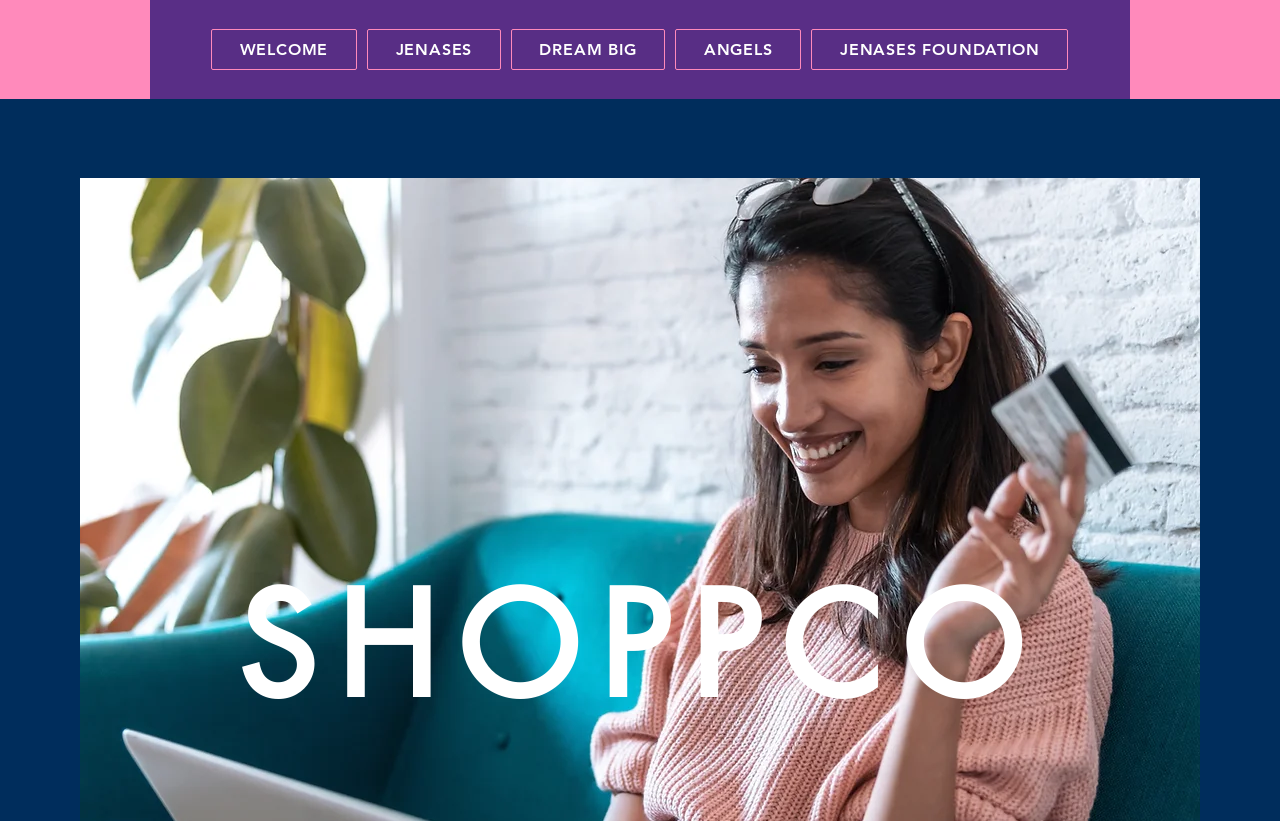Using the provided element description, identify the bounding box coordinates as (top-left x, top-left y, bottom-right x, bottom-right y). Ensure all values are between 0 and 1. Description: ANGELS

[0.528, 0.035, 0.626, 0.085]